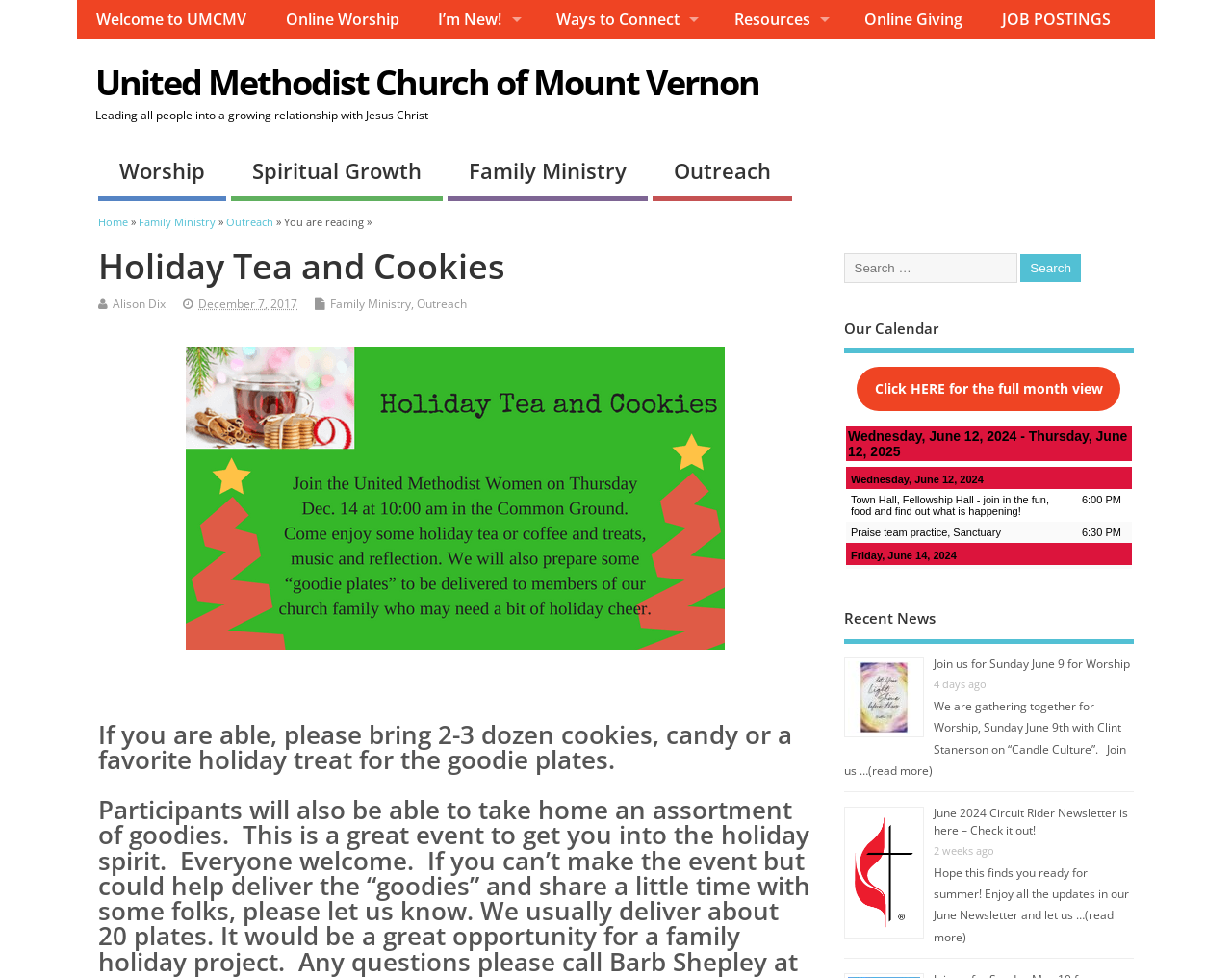What is the purpose of the event mentioned?
Provide a well-explained and detailed answer to the question.

I found the answer by looking at the heading element with the text 'Holiday Tea and Cookies'. This suggests that the webpage is about an event with this name, and the meta description also mentions bringing cookies or treats, which further supports this conclusion.